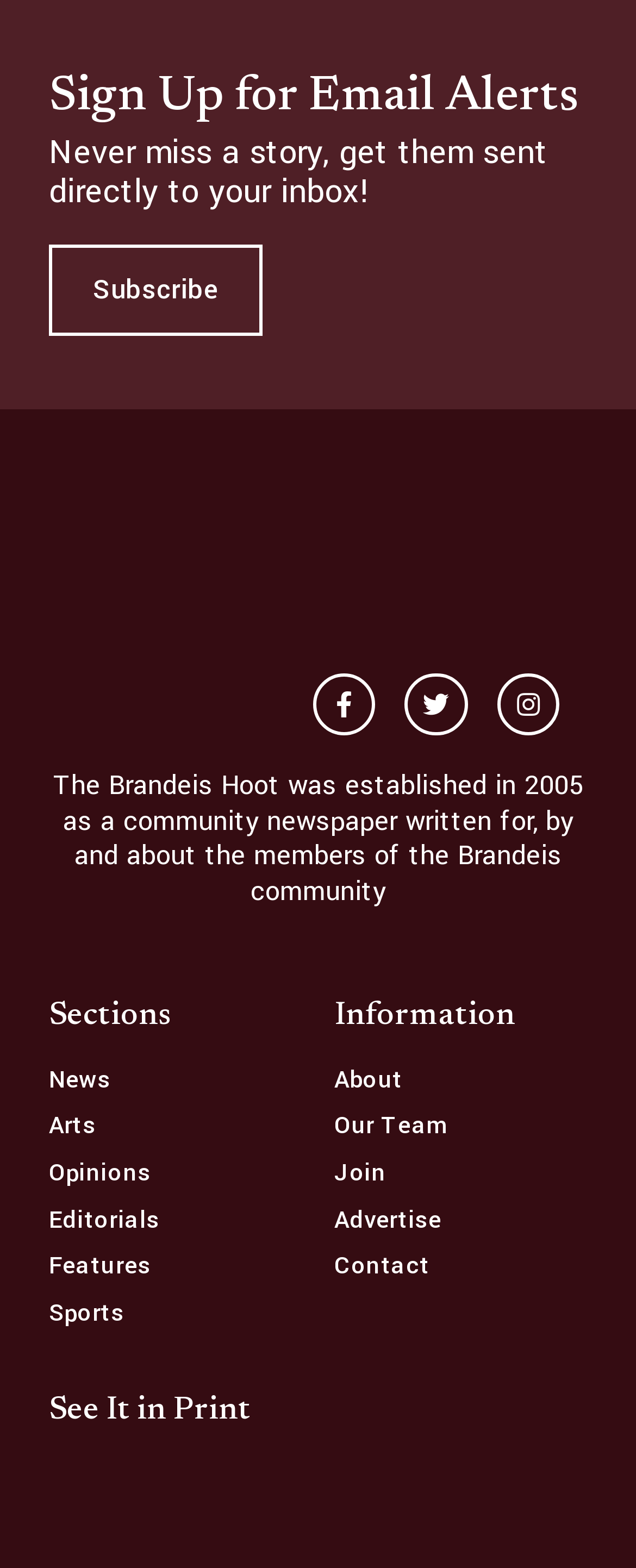Please determine the bounding box coordinates for the element that should be clicked to follow these instructions: "Read news articles".

[0.077, 0.68, 0.474, 0.698]